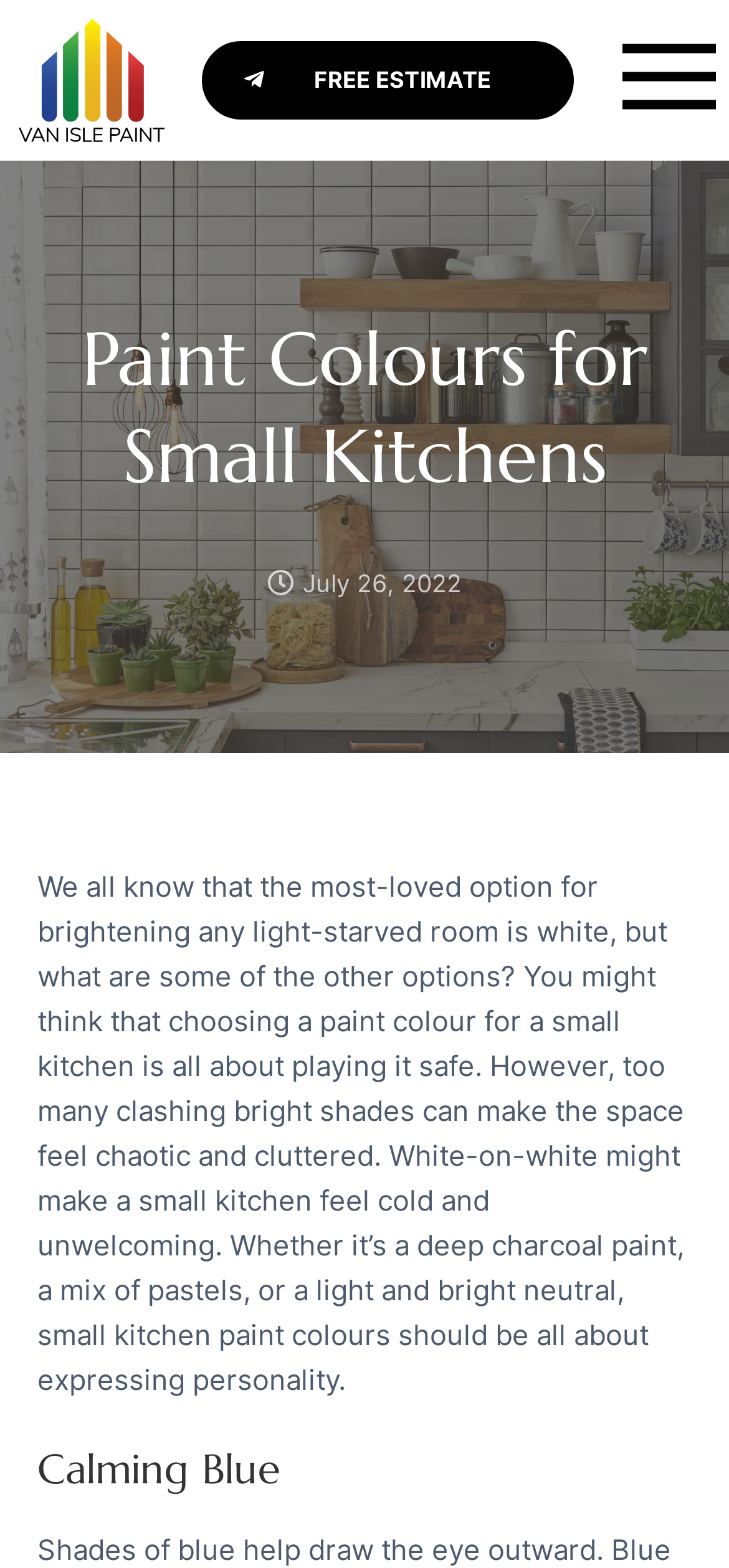What is the topic of the blog post?
Based on the visual details in the image, please answer the question thoroughly.

The topic of the blog post can be found in the main heading 'Paint Colours for Small Kitchens' and also in the introductory paragraph, which discusses the importance of choosing the right paint colour for a small kitchen.